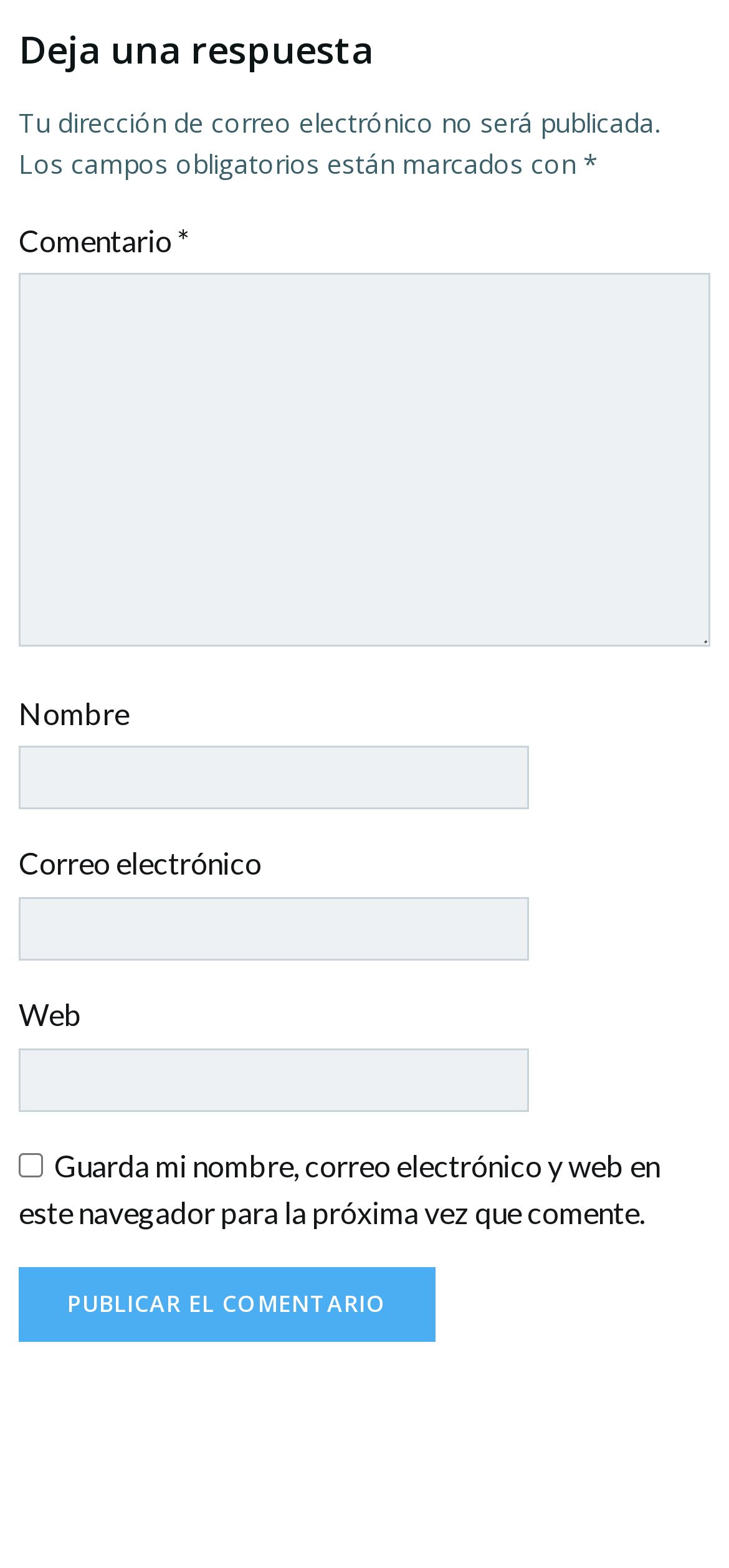Locate the bounding box for the described UI element: "parent_node: Web name="url"". Ensure the coordinates are four float numbers between 0 and 1, formatted as [left, top, right, bottom].

[0.026, 0.668, 0.726, 0.709]